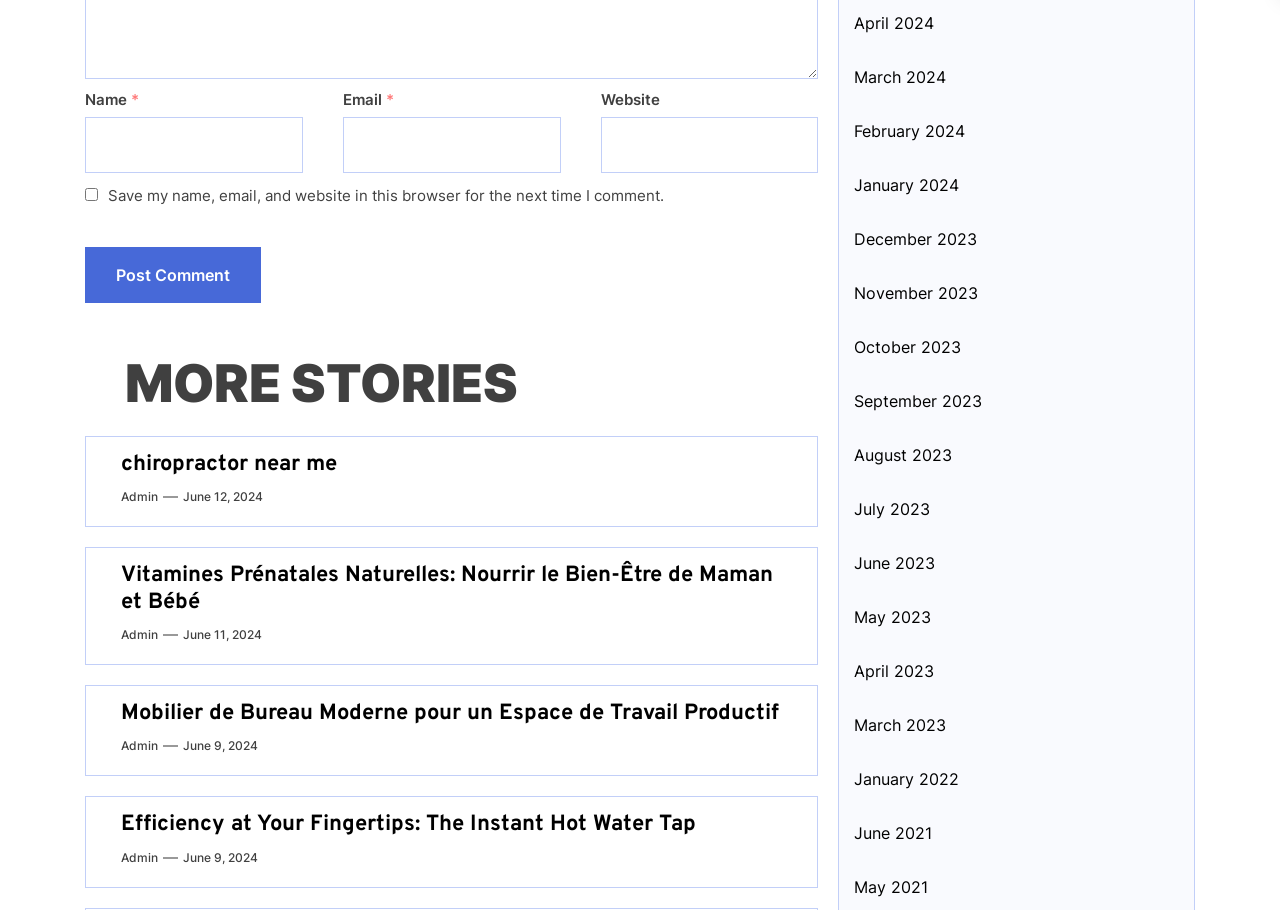Pinpoint the bounding box coordinates of the clickable element needed to complete the instruction: "Go to the previous post". The coordinates should be provided as four float numbers between 0 and 1: [left, top, right, bottom].

None